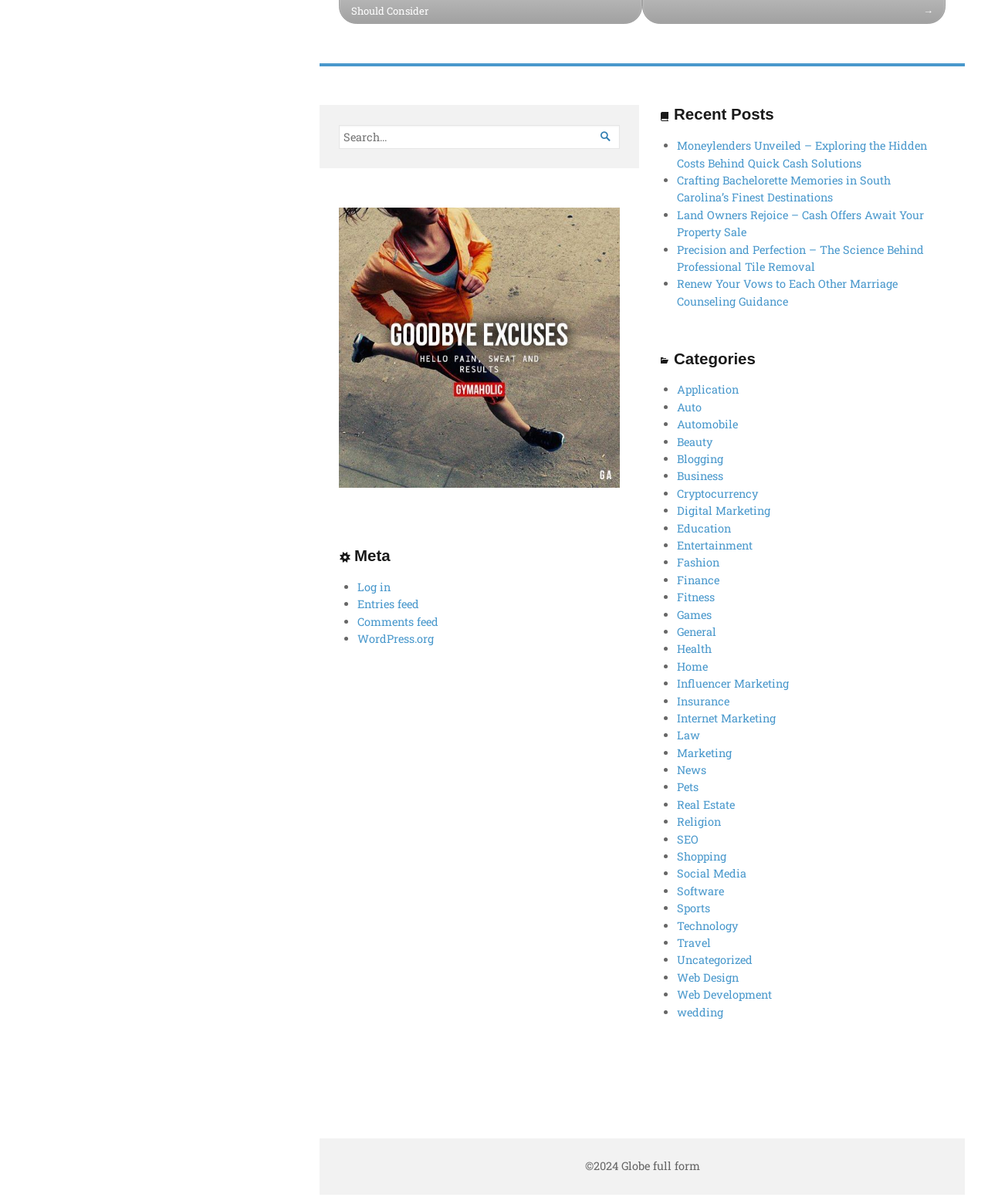Determine the bounding box coordinates for the element that should be clicked to follow this instruction: "Search for something". The coordinates should be given as four float numbers between 0 and 1, in the format [left, top, right, bottom].

[0.343, 0.104, 0.627, 0.124]